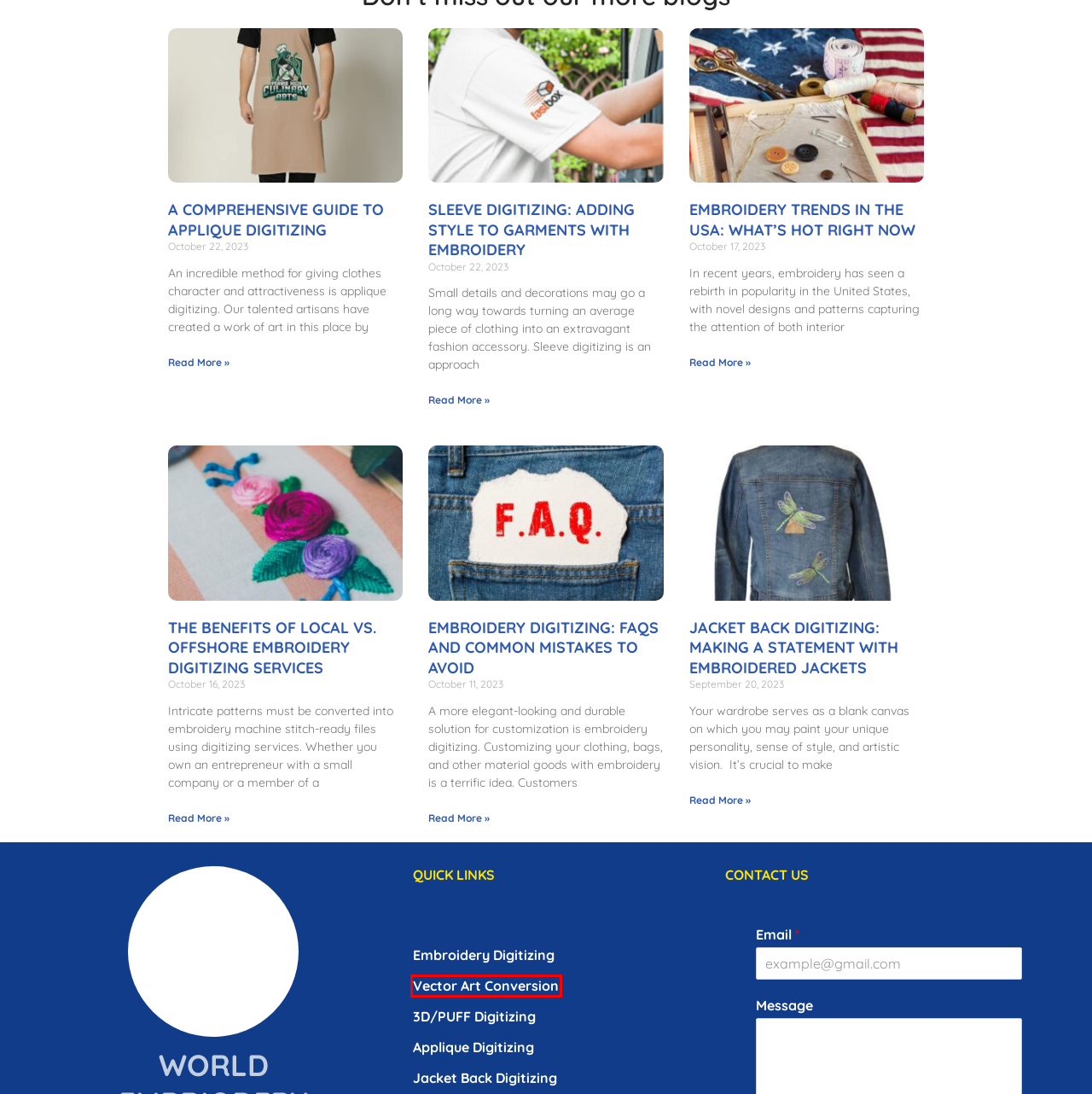A screenshot of a webpage is given with a red bounding box around a UI element. Choose the description that best matches the new webpage shown after clicking the element within the red bounding box. Here are the candidates:
A. A COMPREHENSIVE GUIDE TO APPLIQUE DIGITIZING - WorldEMB
B. JACKET BACK DIGITIZING: MAKING A STATEMENT WITH EMBROIDERED JACKETS - WorldEMB
C. Embroidery Digitizing - WorldEMB - Embroidery Digitizing Services in the USA
D. Applique Digitizing - WorldEMB - Best Applique Digitizing Service in USA
E. EMBROIDERY TRENDS IN THE USA: WHAT'S HOT RIGHT NOW - WorldEMB
F. SLEEVE DIGITIZING: ADDING STYLE TO GARMENTS WITH EMBROIDERY
G. EMBROIDERY DIGITIZING: FAQS AND COMMON MISTAKES TO AVOID - WorldEMB
H. Vector Art - WorldEMB - Vector Art Services in USA

H